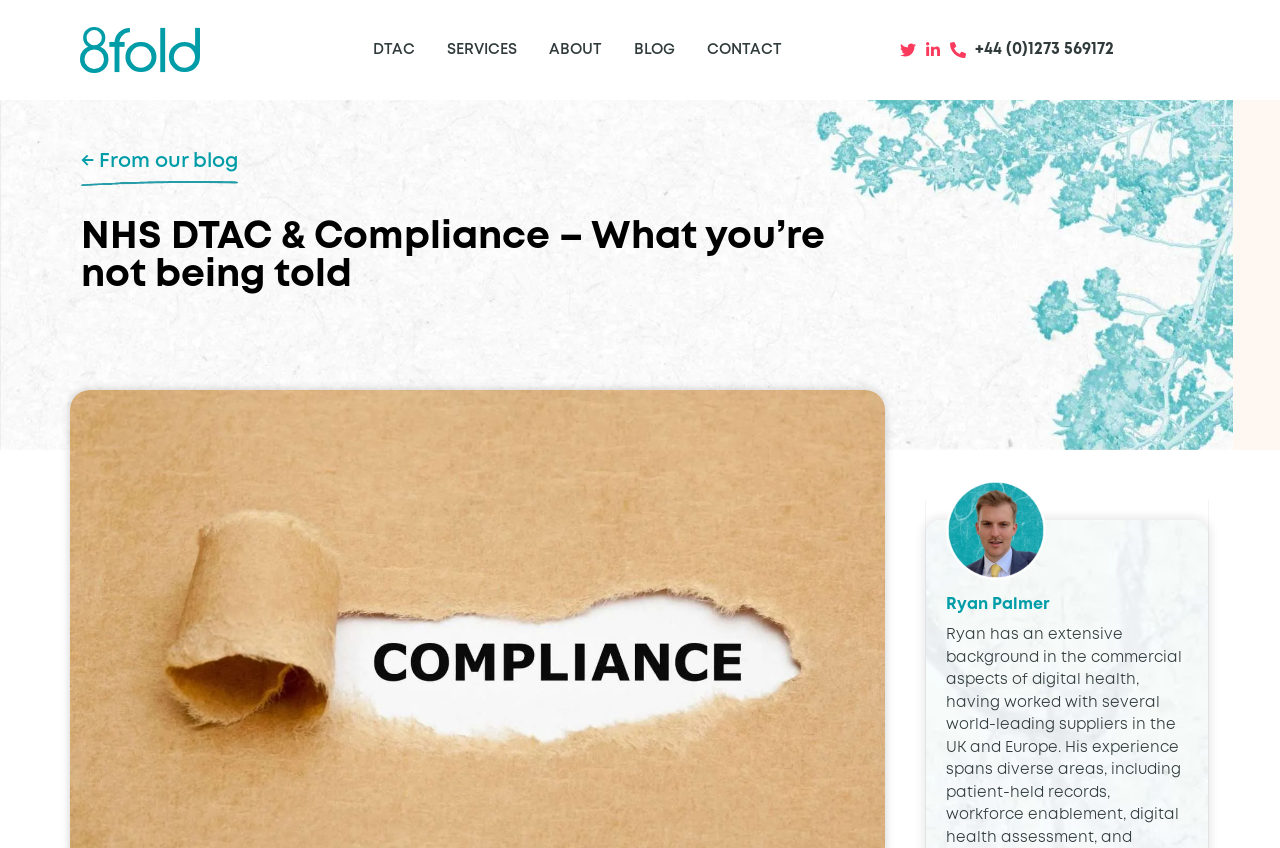Please reply with a single word or brief phrase to the question: 
What is the direction of the arrow in the link?

Left